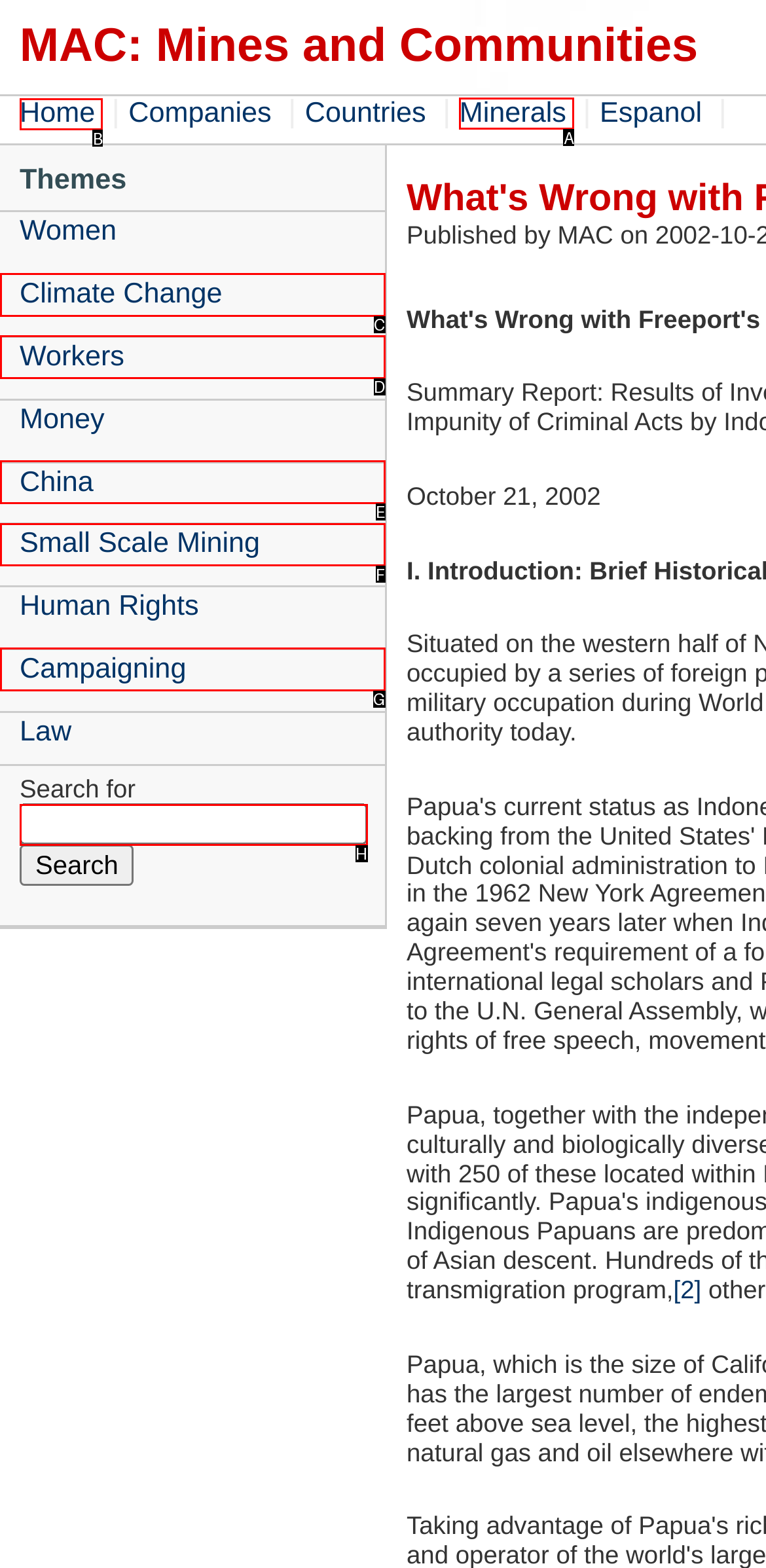Figure out which option to click to perform the following task: go to home page
Provide the letter of the correct option in your response.

B